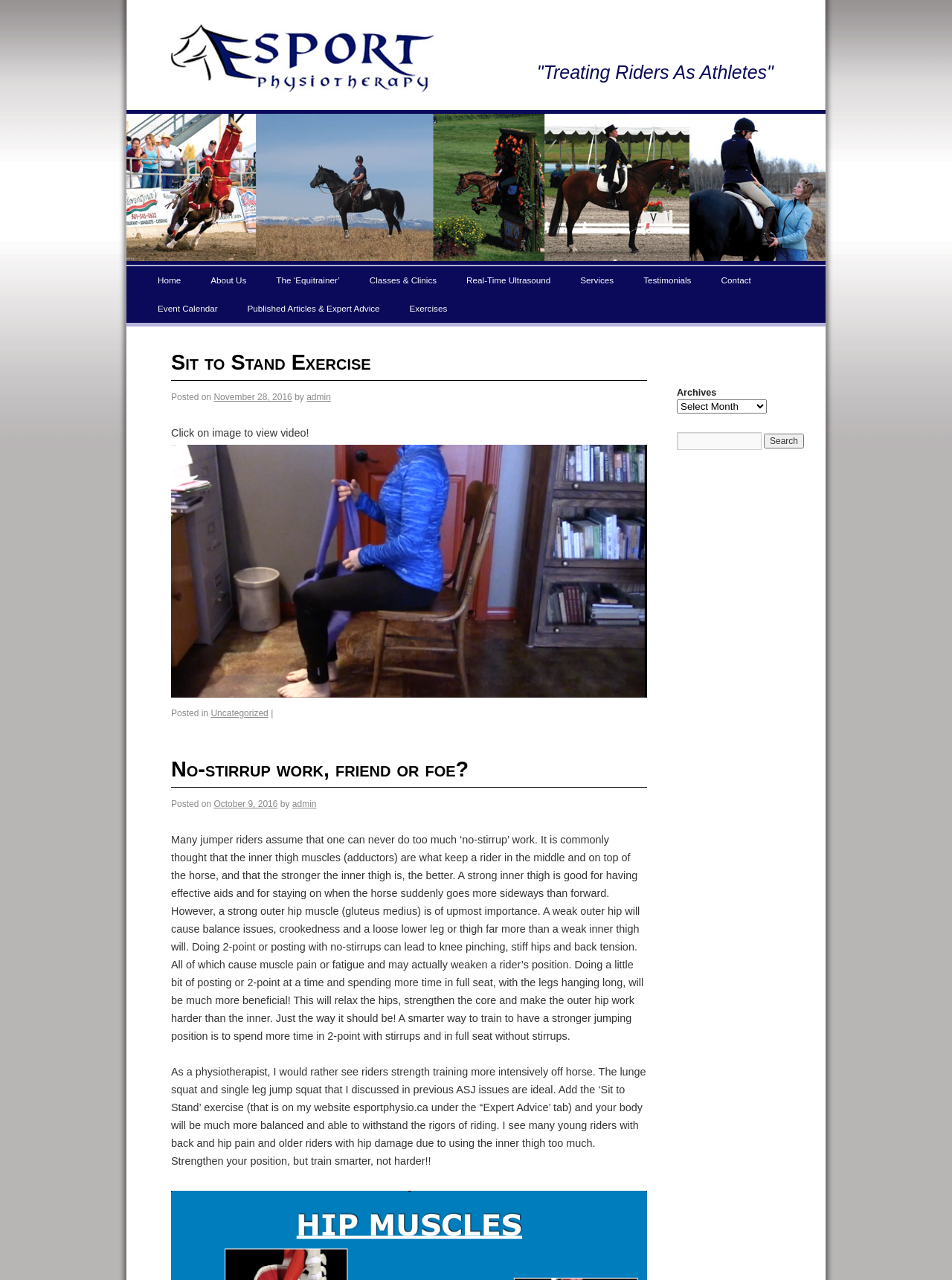What is the function of the search box?
Using the details from the image, give an elaborate explanation to answer the question.

The search box is located in the sidebar and has a button labeled 'Search', indicating that it is used to search for content within the website.